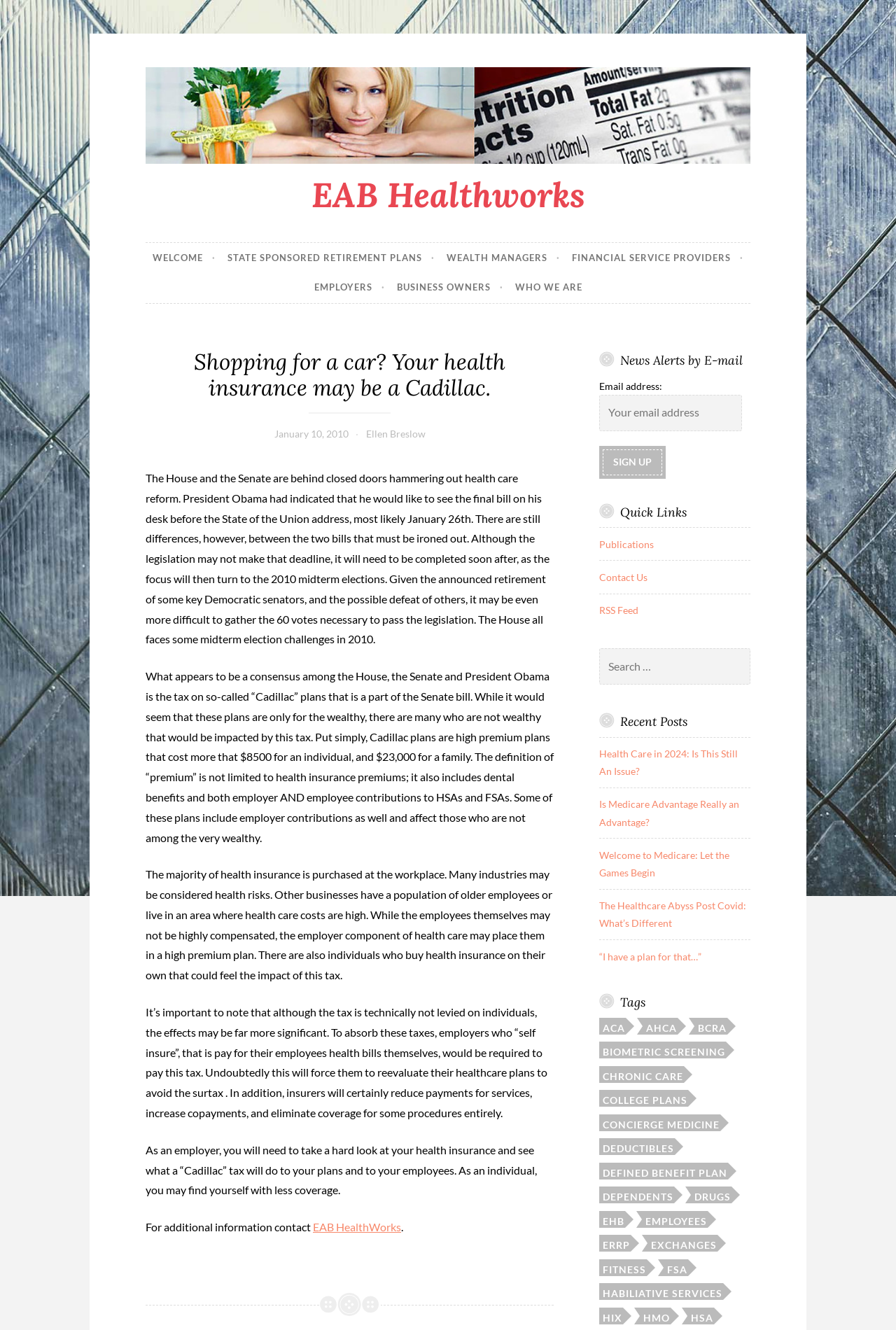What is the purpose of the 'News Alerts by E-mail' section?
Please provide a single word or phrase based on the screenshot.

To sign up for news alerts